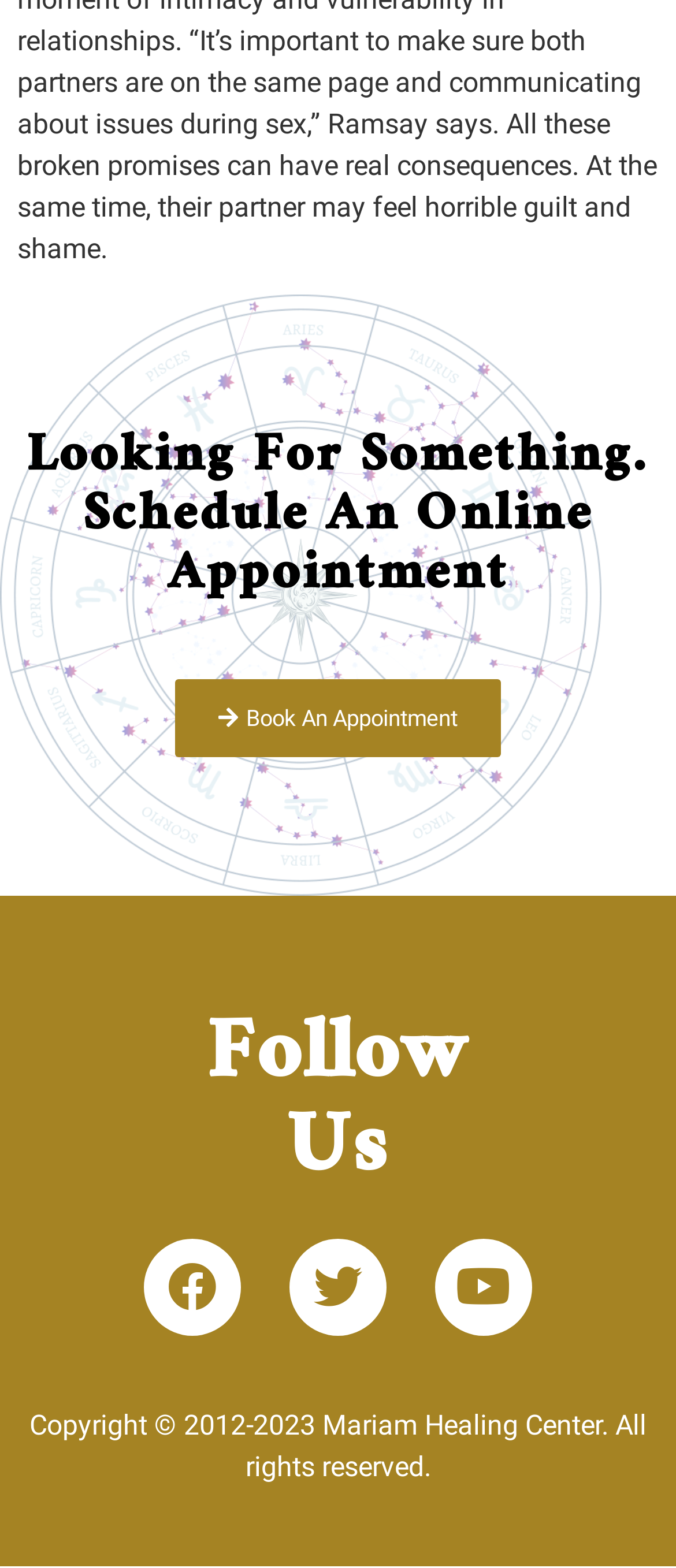Find the bounding box coordinates for the HTML element described as: "Youtube". The coordinates should consist of four float values between 0 and 1, i.e., [left, top, right, bottom].

[0.644, 0.79, 0.787, 0.852]